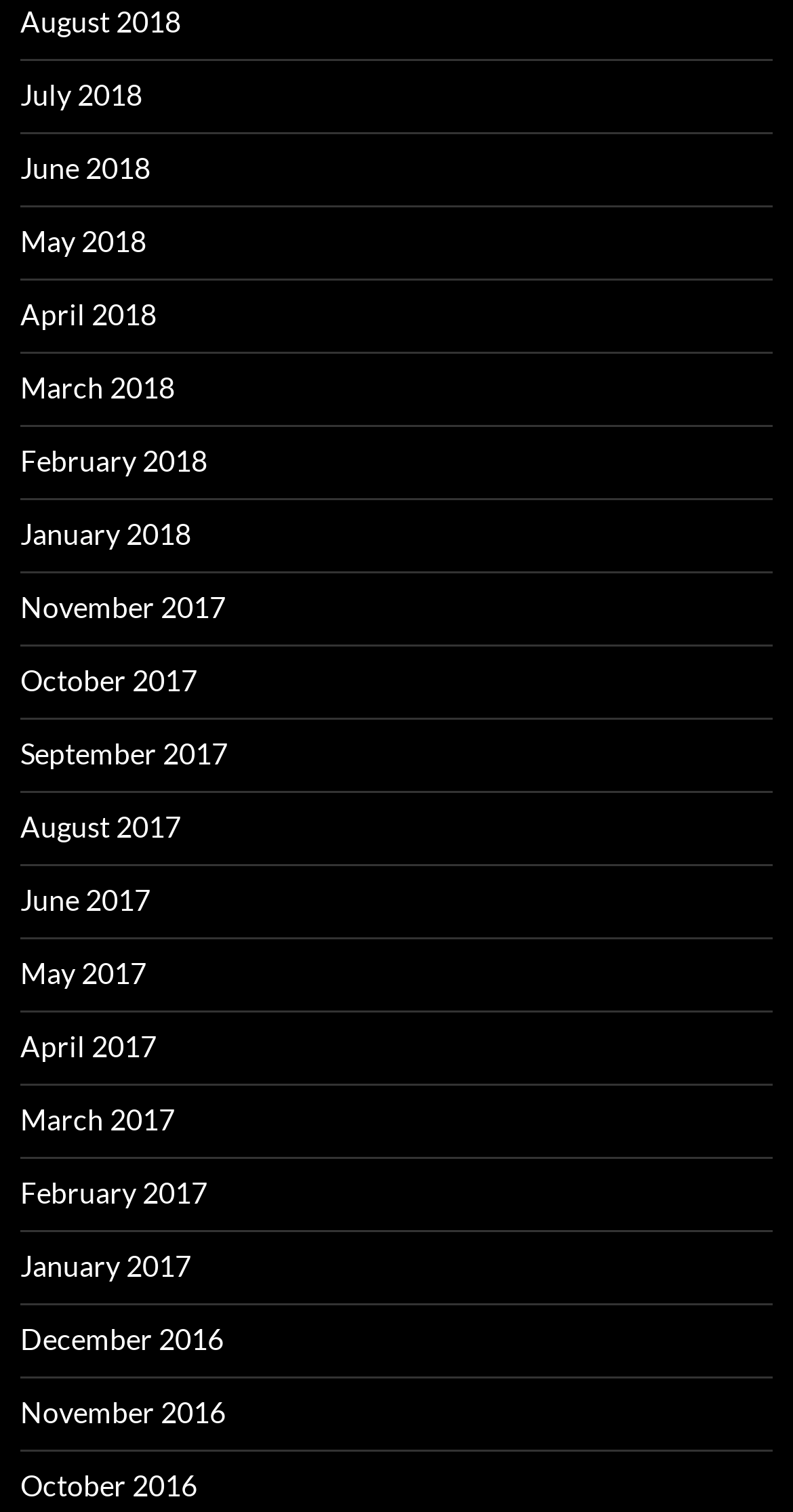What is the latest month listed?
Using the information from the image, answer the question thoroughly.

I looked at the list of links and found the latest month listed, which is August 2018.